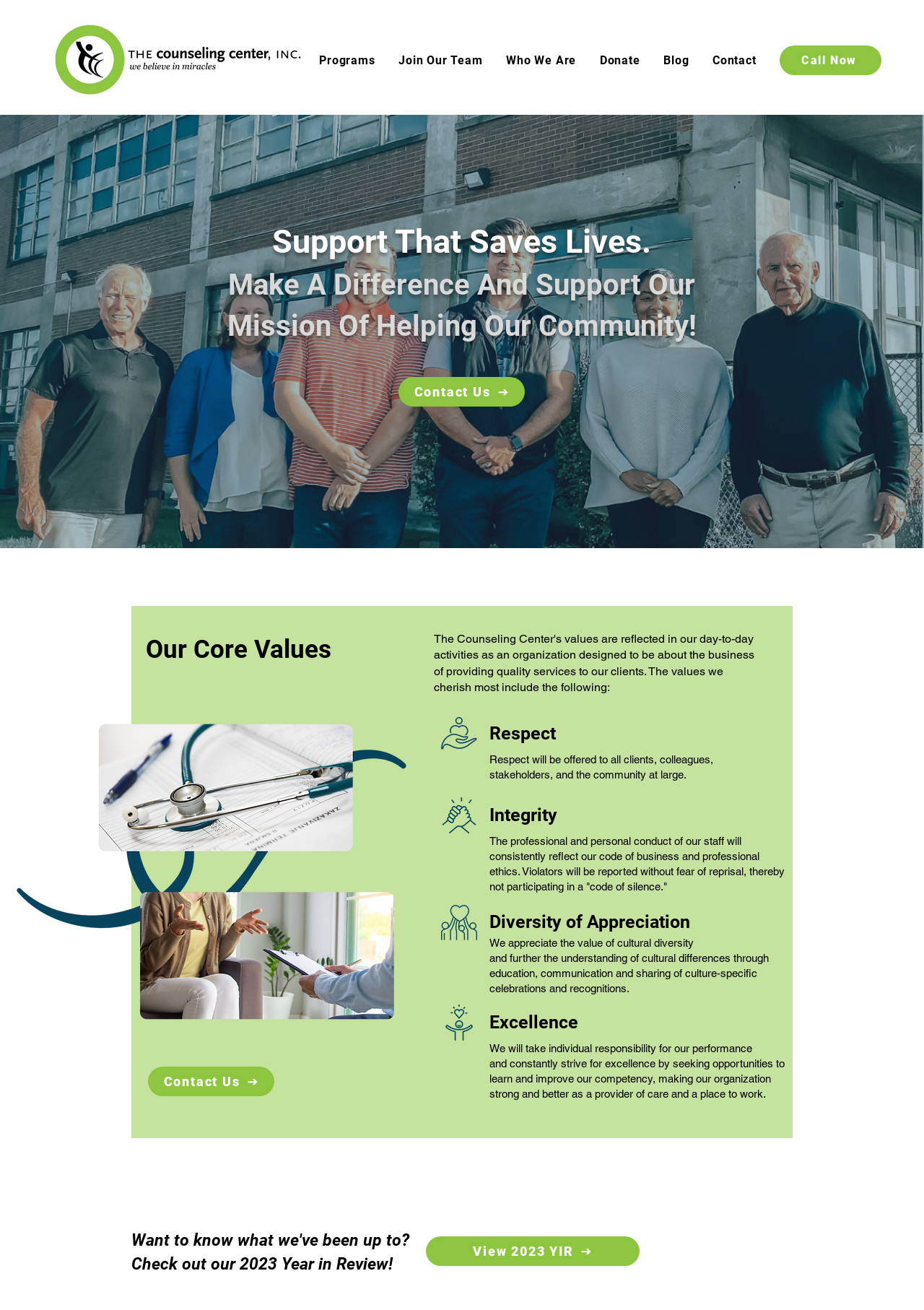Produce an elaborate caption capturing the essence of the webpage.

The webpage is about The Counseling Center, an organization that provides support for individuals struggling with addiction. At the top left corner, there is a logo of The Counseling Center, accompanied by a navigation menu with links to various sections of the website, including "Programs", "Join Our Team", "Who We Are", "Donate", "Blog", and "Contact". 

On the top right corner, there is a "Call Now" link. Below the navigation menu, there is a large image of a leadership team, taking up most of the width of the page. 

In the middle of the page, there is a heading that reads "Make A Difference And Support Our Mission Of Helping Our Community!" with a "Contact Us" link below it. 

To the right of the heading, there is an image of a counselor and patient, and below it, there is a section titled "Our Core Values". This section consists of four subheadings: "Respect", "Integrity", "Diversity of Appreciation", and "Excellence", each accompanied by a brief description and an icon. 

At the bottom of the page, there is an image of a compassionate logo, and a link to "View 2023 YIR". Overall, the webpage has a clean and organized layout, with a focus on conveying the organization's mission and values.